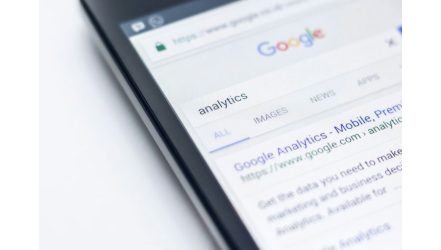Analyze the image and give a detailed response to the question:
What is the name of the analytics tool highlighted in the search results?

I can see the search results below the search bar, and one of the results is a link to Google Analytics, which suggests that it is a relevant tool for managing and interpreting data effectively.